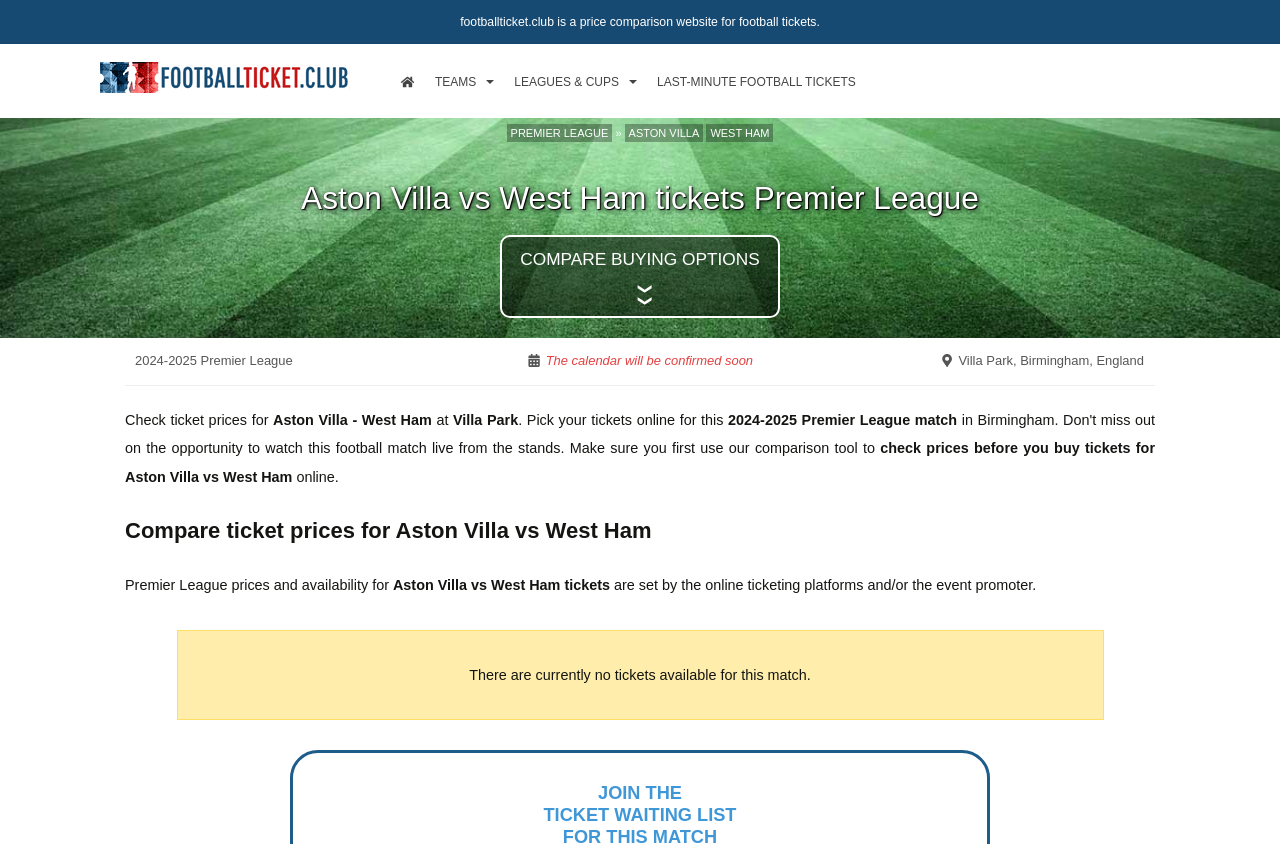What is the type of football league mentioned on the webpage?
Based on the visual details in the image, please answer the question thoroughly.

I found the answer by looking at the text '2024-2025 Premier League' which is likely to be the type of football league mentioned on the webpage.